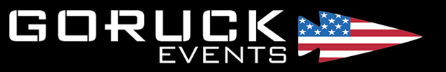What is the purpose of GORUCK Events?
Answer the question in as much detail as possible.

According to the logo, the purpose of GORUCK Events is to foster teamwork and resilience through outdoor experiences, honoring military heritage and camaraderie.